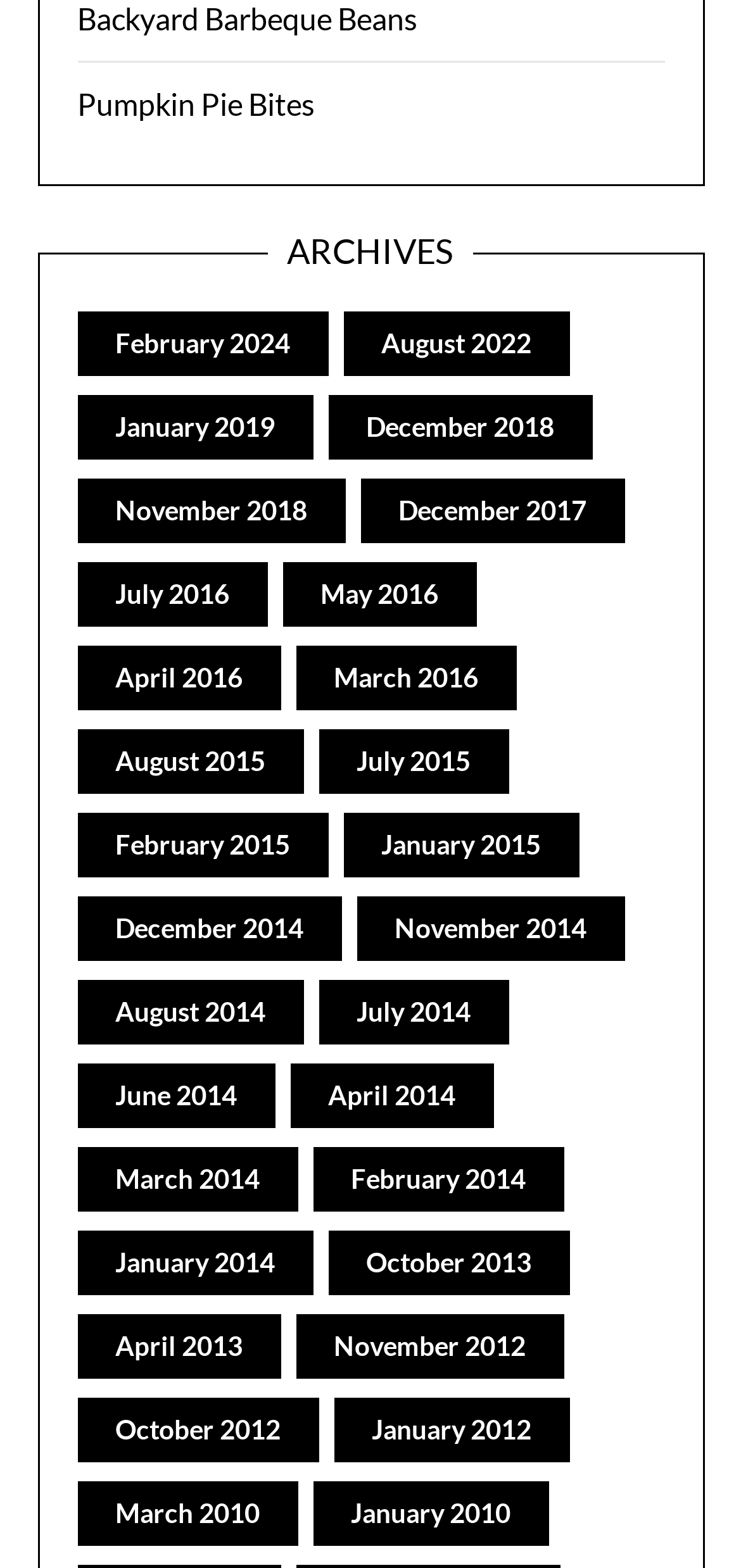What is the earliest year listed?
Please give a detailed and elaborate explanation in response to the question.

By scanning the list of links, I found that the earliest year listed is 2010, which is represented by two months: March 2010 and January 2010.